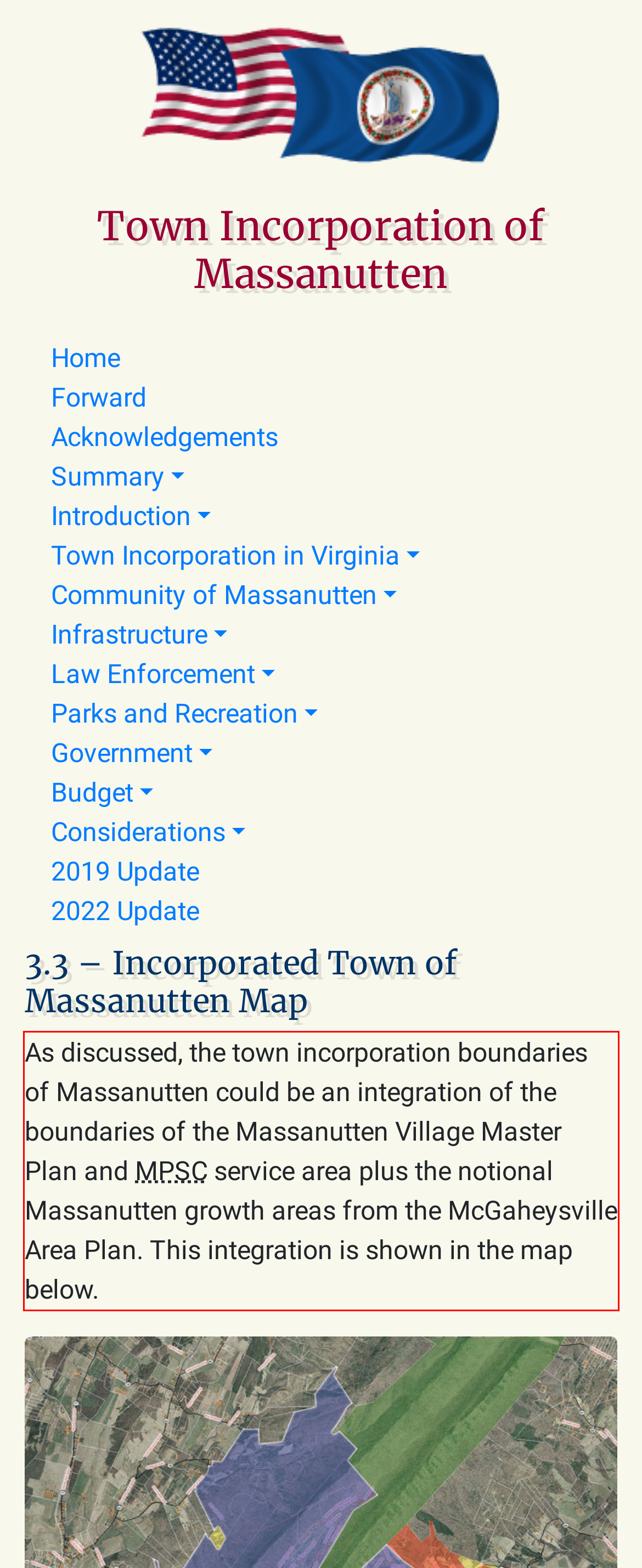You are given a screenshot with a red rectangle. Identify and extract the text within this red bounding box using OCR.

As discussed, the town incorporation boundaries of Massanutten could be an integration of the boundaries of the Massanutten Village Master Plan and MPSC service area plus the notional Massanutten growth areas from the McGaheysville Area Plan. This integration is shown in the map below.